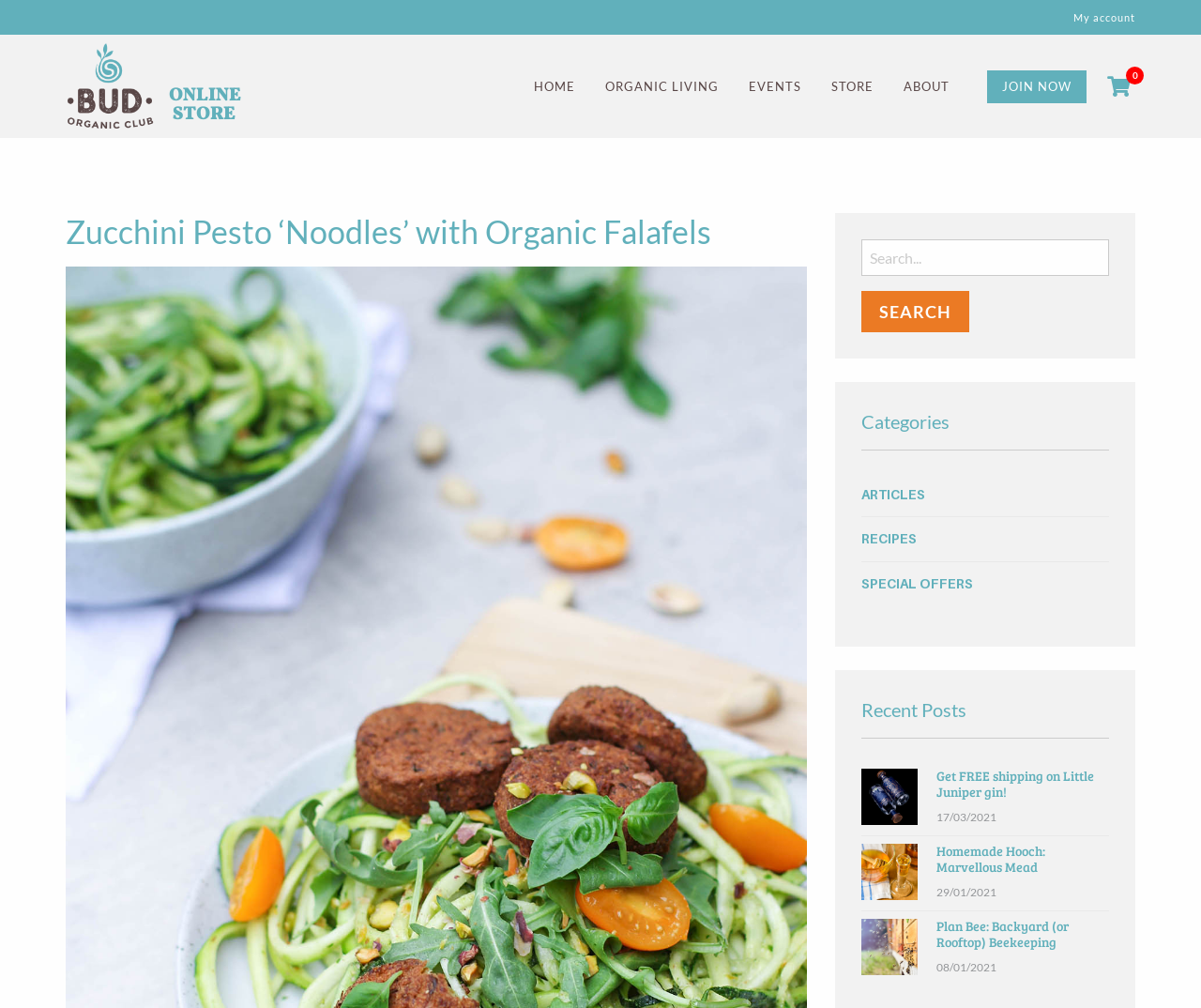How many recent posts are listed on this page?
Please provide a comprehensive and detailed answer to the question.

I counted the number of links under the 'Recent Posts' heading and found three recent posts listed, each with a title and a date.